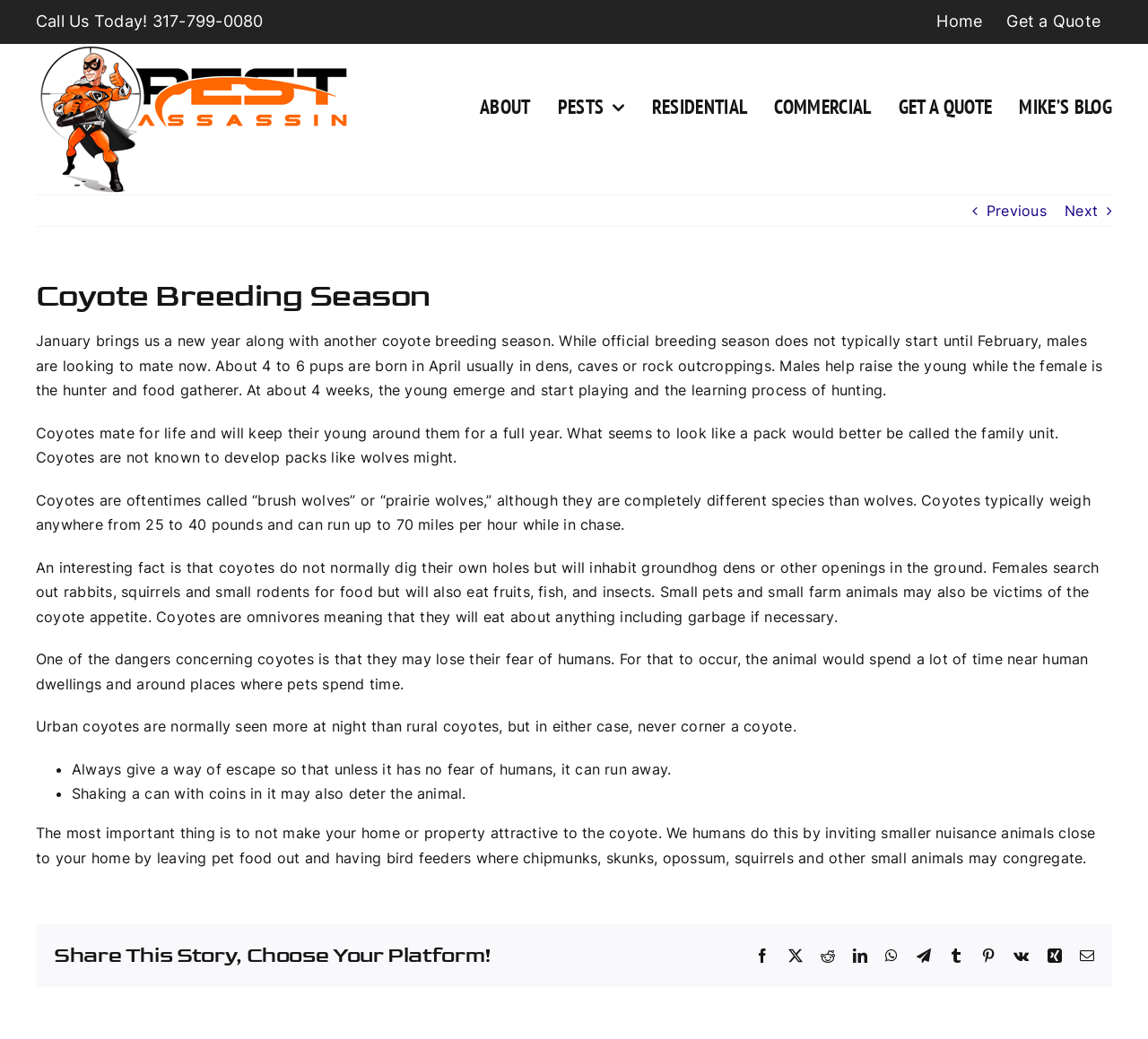Determine the bounding box of the UI component based on this description: "Pests". The bounding box coordinates should be four float values between 0 and 1, i.e., [left, top, right, bottom].

[0.486, 0.042, 0.544, 0.163]